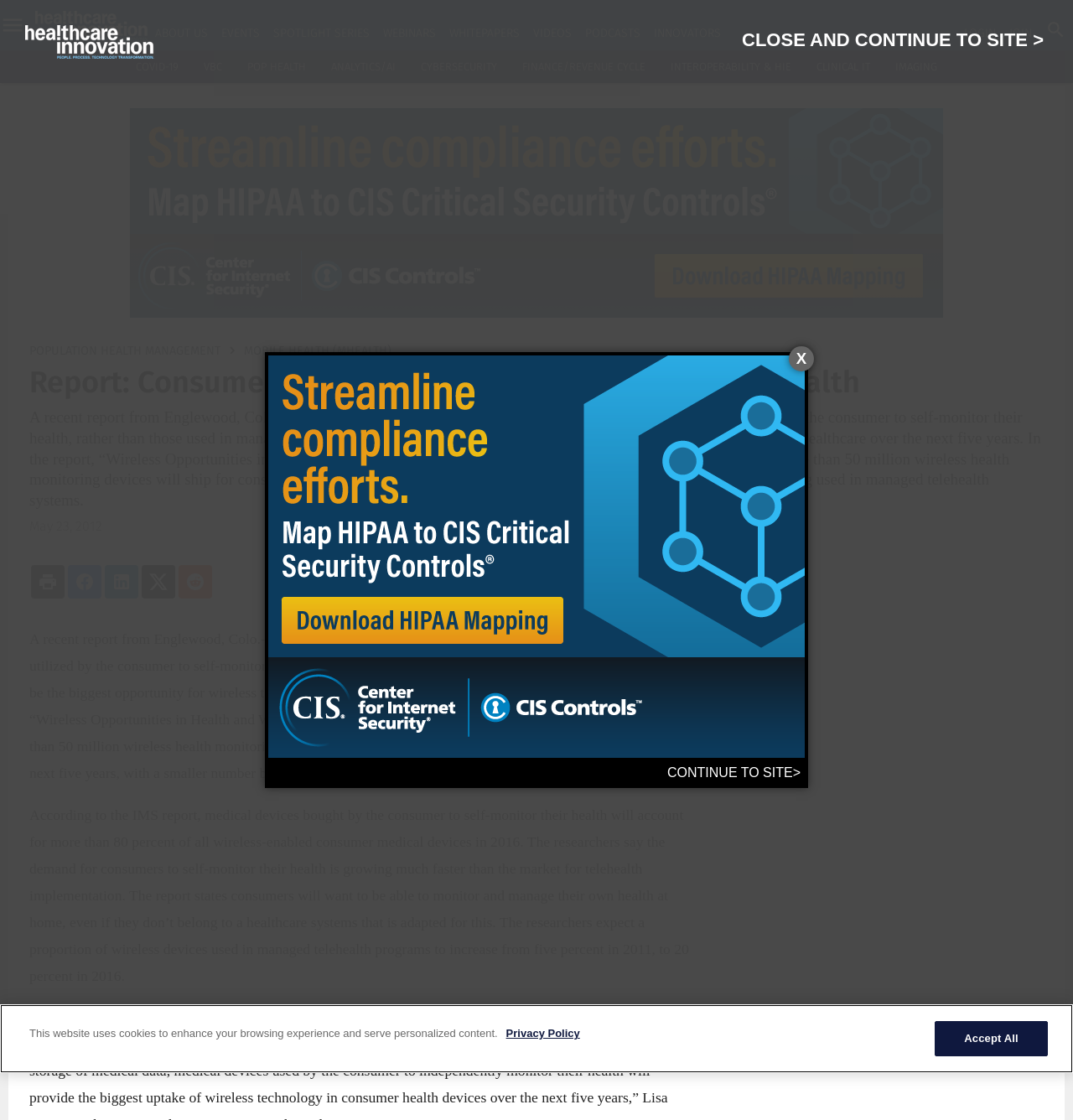Please extract the primary headline from the webpage.

Report: Consumer Self-Monitoring Will Drive Wireless Health